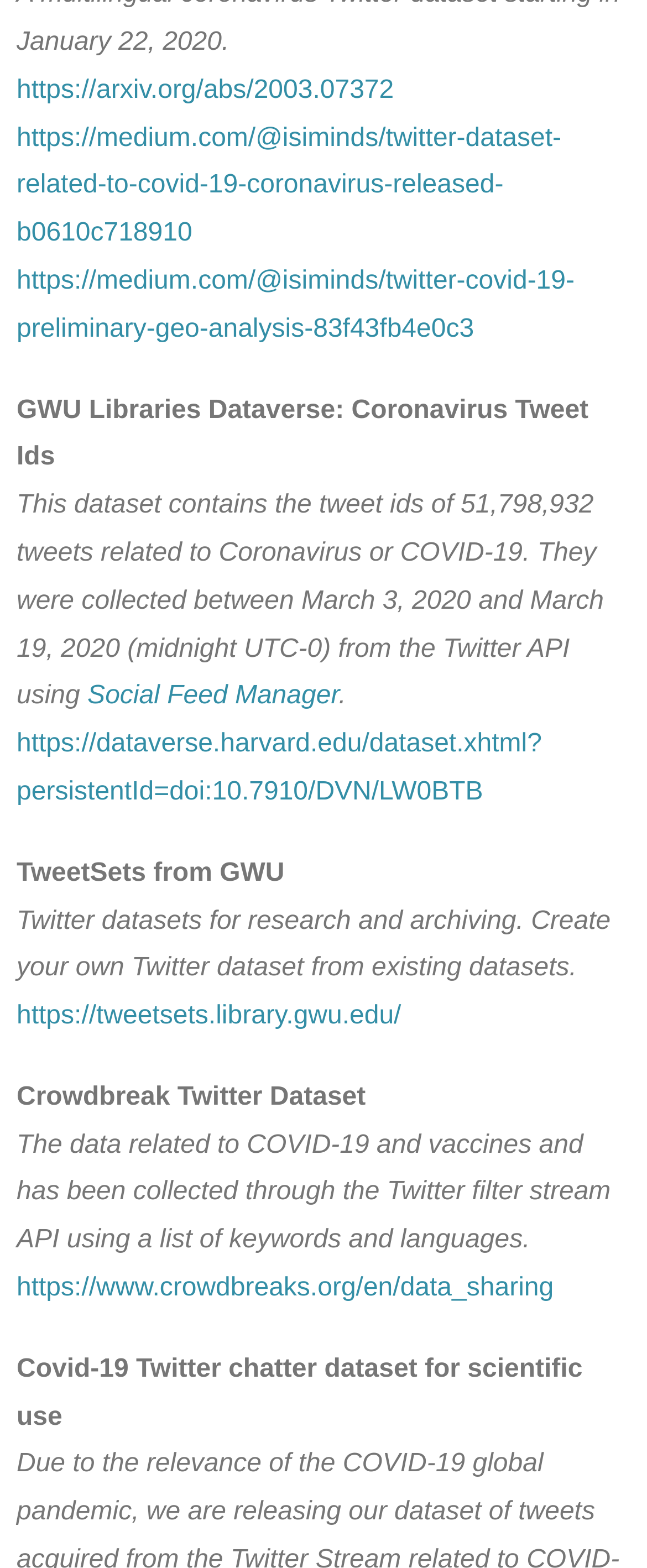Give a concise answer using one word or a phrase to the following question:
How many tweets are in the dataset?

51,798,932